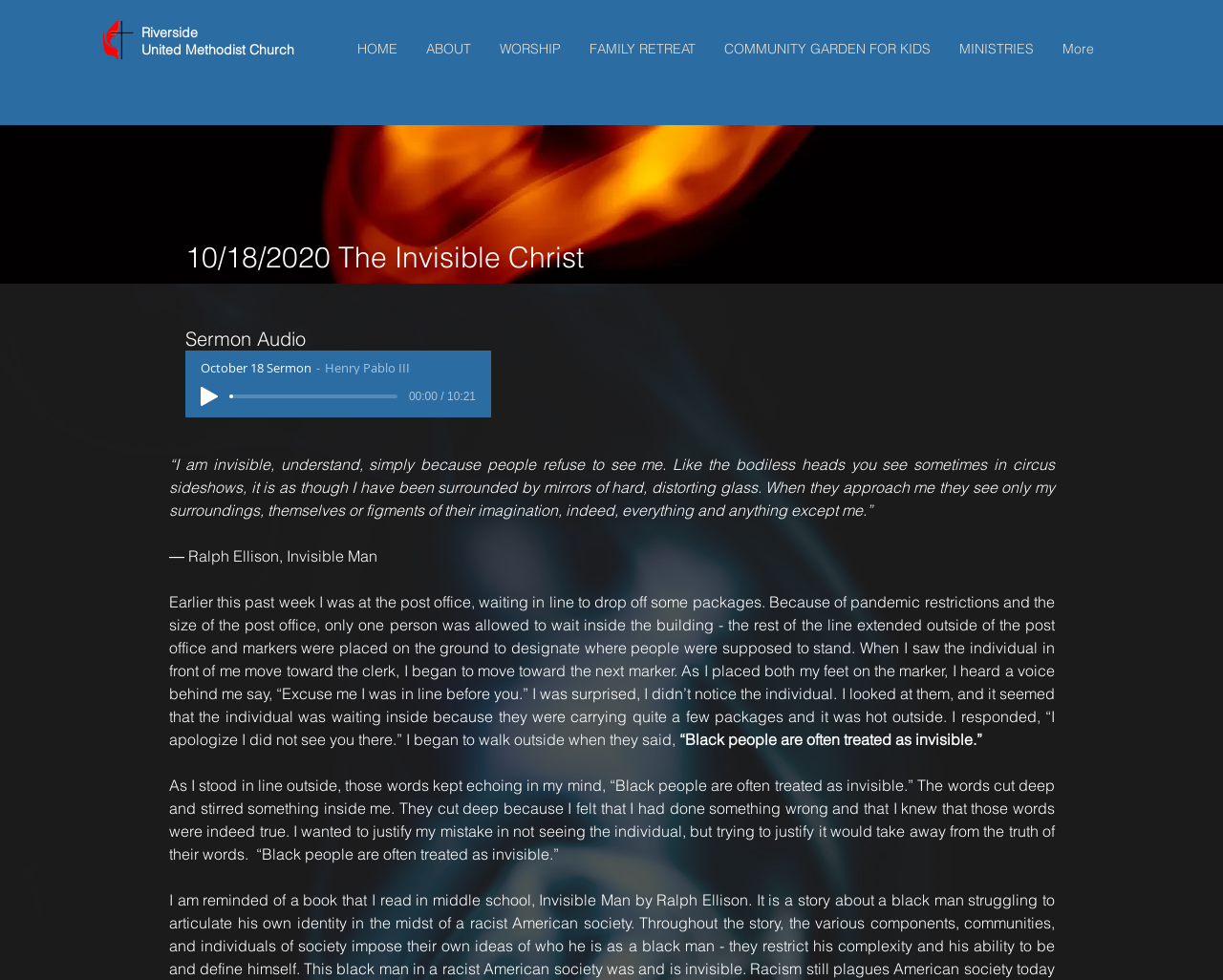Please mark the bounding box coordinates of the area that should be clicked to carry out the instruction: "Click the heart icon".

None